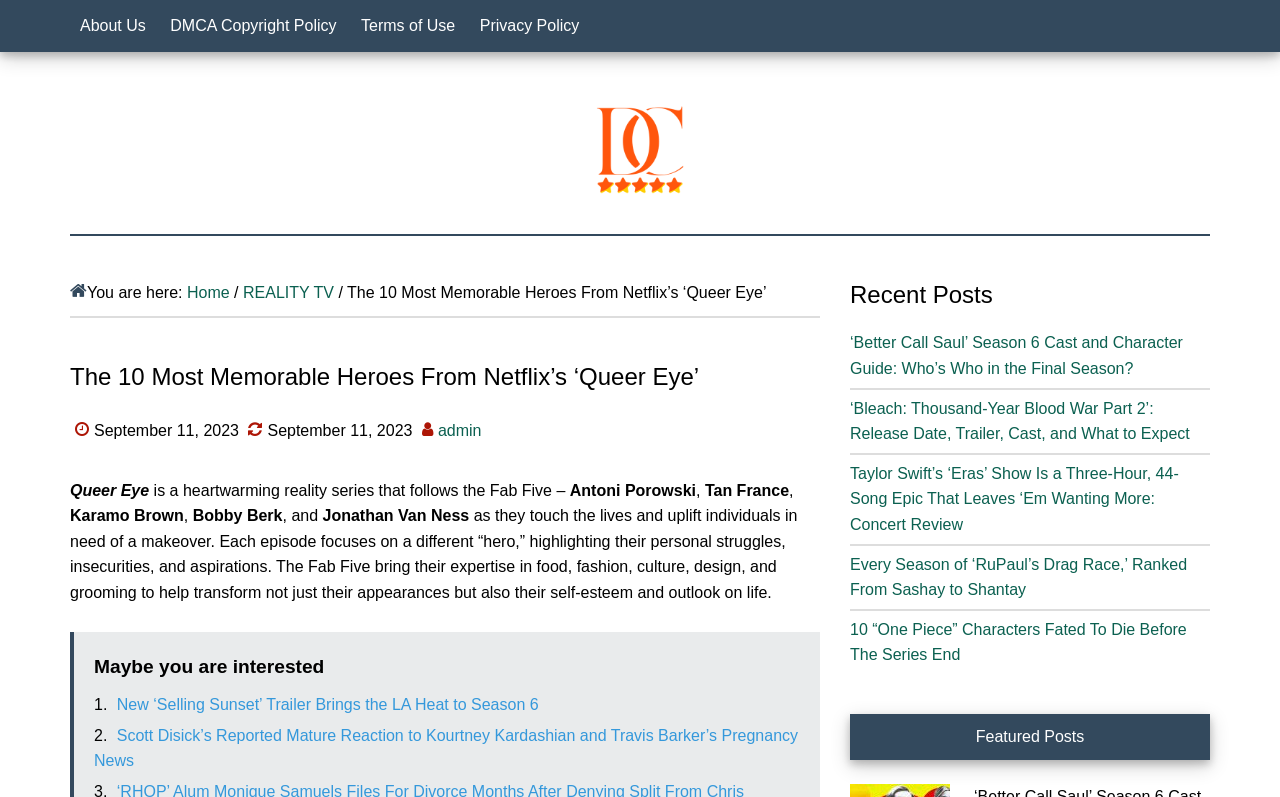Locate the bounding box coordinates of the item that should be clicked to fulfill the instruction: "Check out the 'New ‘Selling Sunset’ Trailer Brings the LA Heat to Season 6' article".

[0.091, 0.874, 0.421, 0.895]